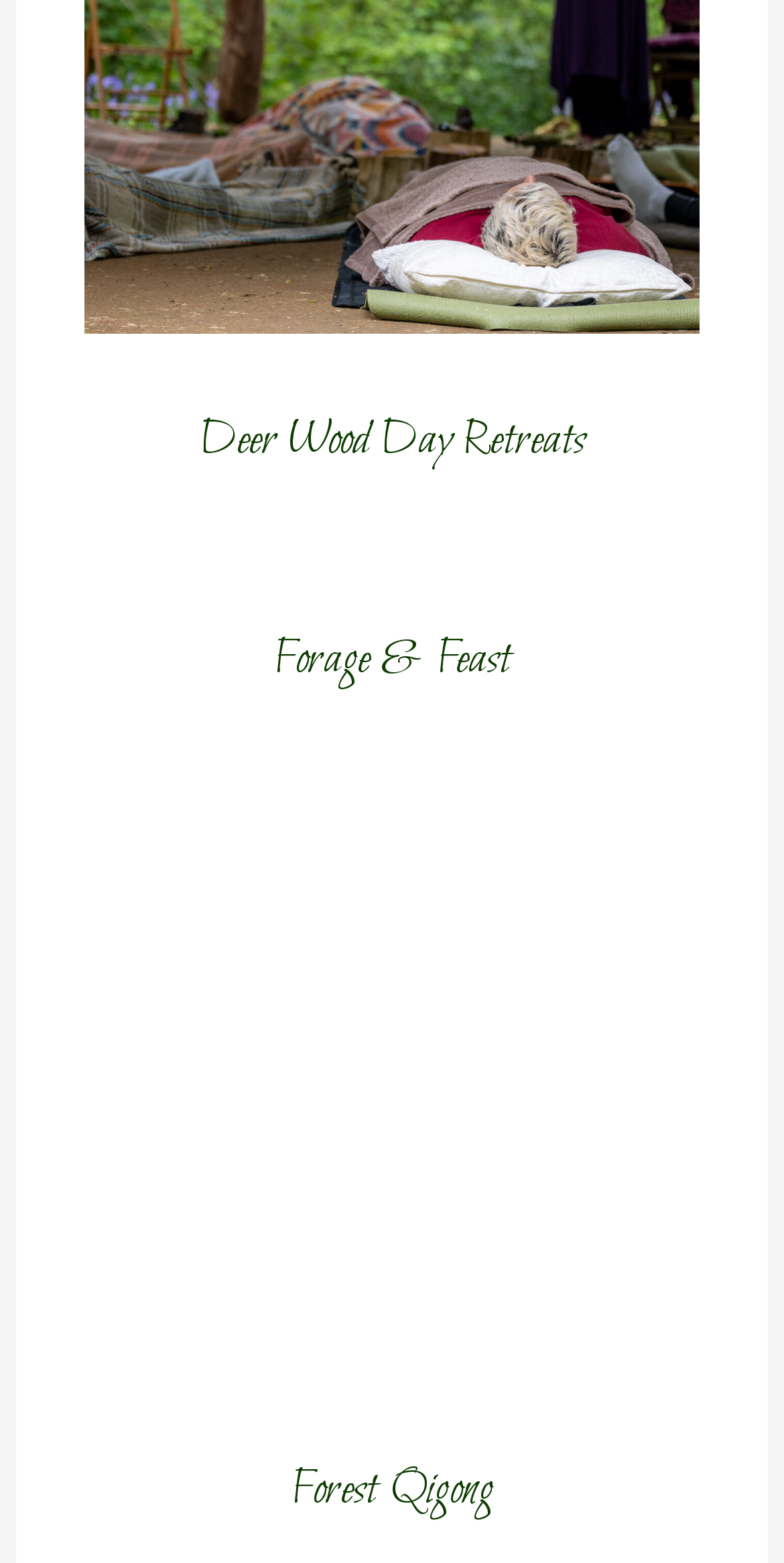Please give a short response to the question using one word or a phrase:
What is the theme of the image IMG_9120?

Nature